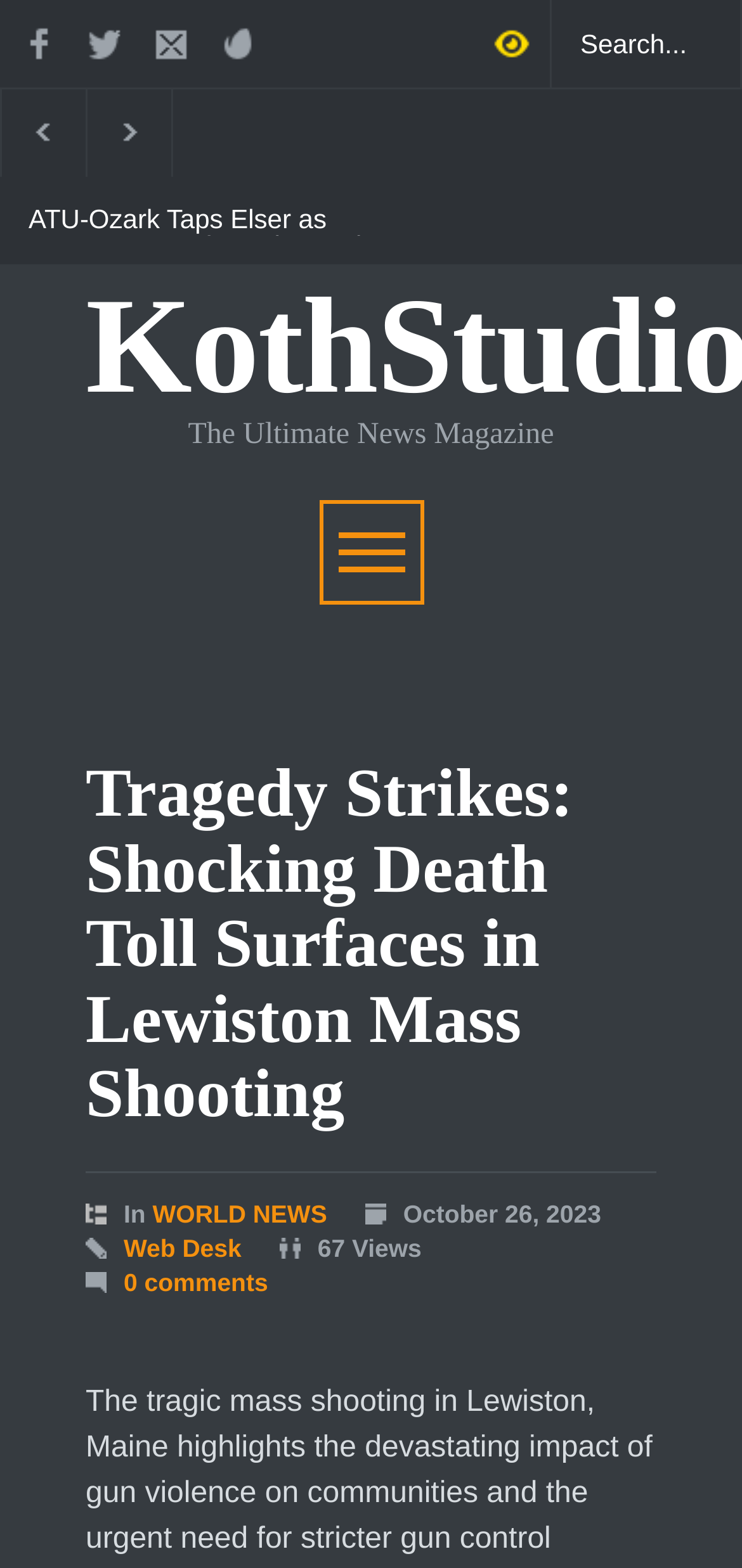Pinpoint the bounding box coordinates of the element that must be clicked to accomplish the following instruction: "Browse WORLD NEWS". The coordinates should be in the format of four float numbers between 0 and 1, i.e., [left, top, right, bottom].

[0.206, 0.765, 0.441, 0.783]